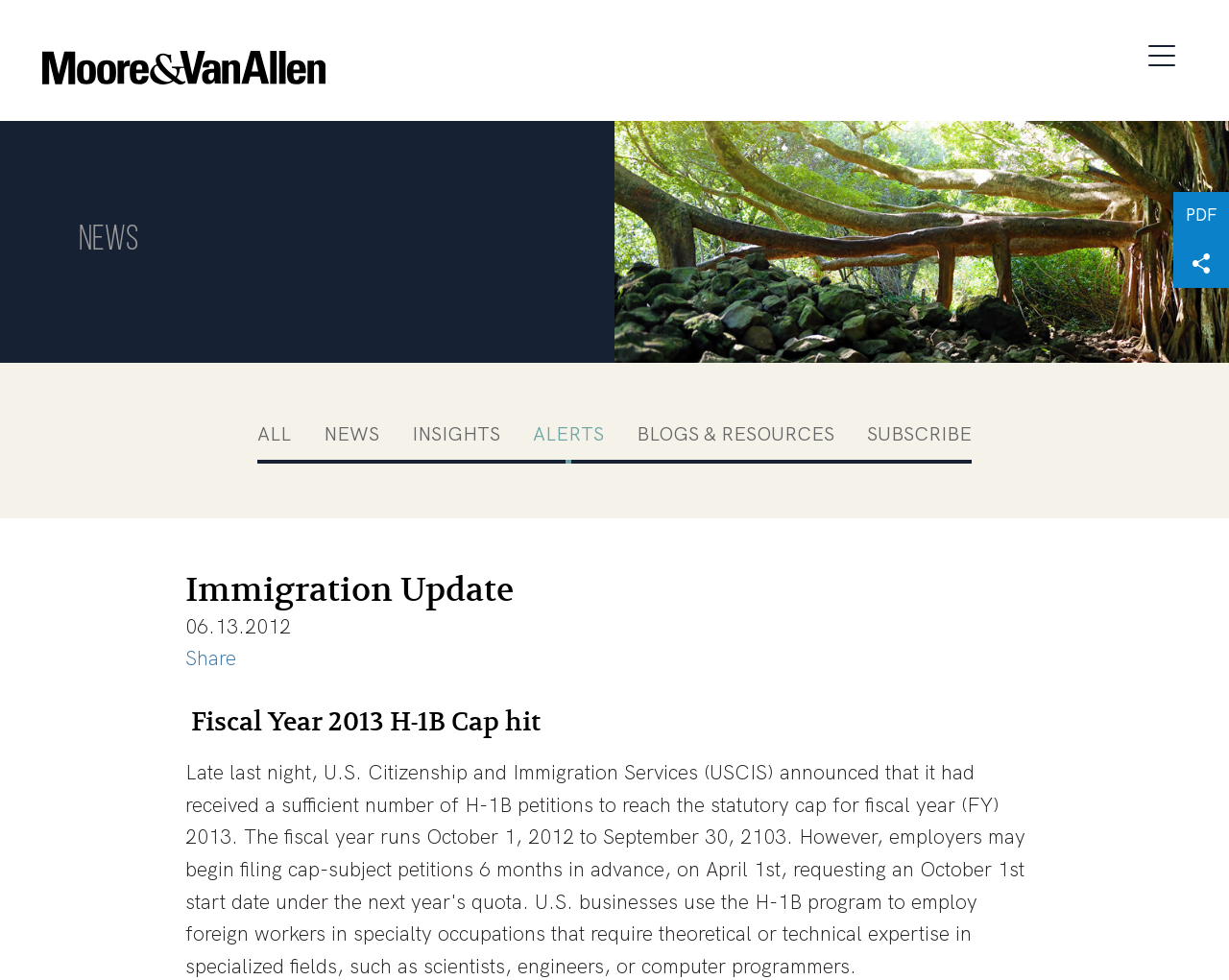Determine the bounding box coordinates of the element that should be clicked to execute the following command: "Read Immigration Update".

[0.151, 0.583, 0.418, 0.622]